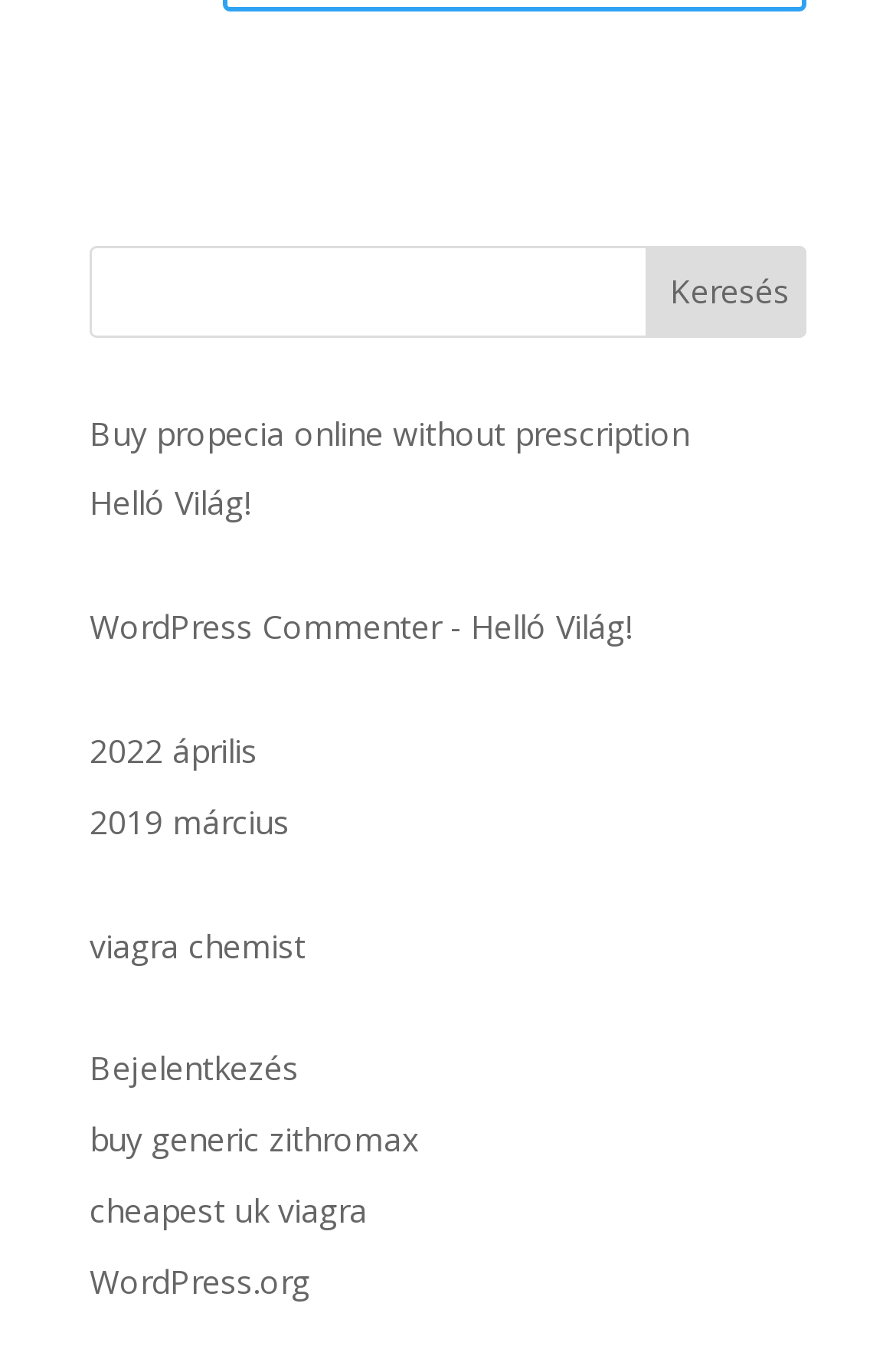Please identify the bounding box coordinates of the area that needs to be clicked to follow this instruction: "click the Keresés button".

[0.721, 0.18, 0.9, 0.248]